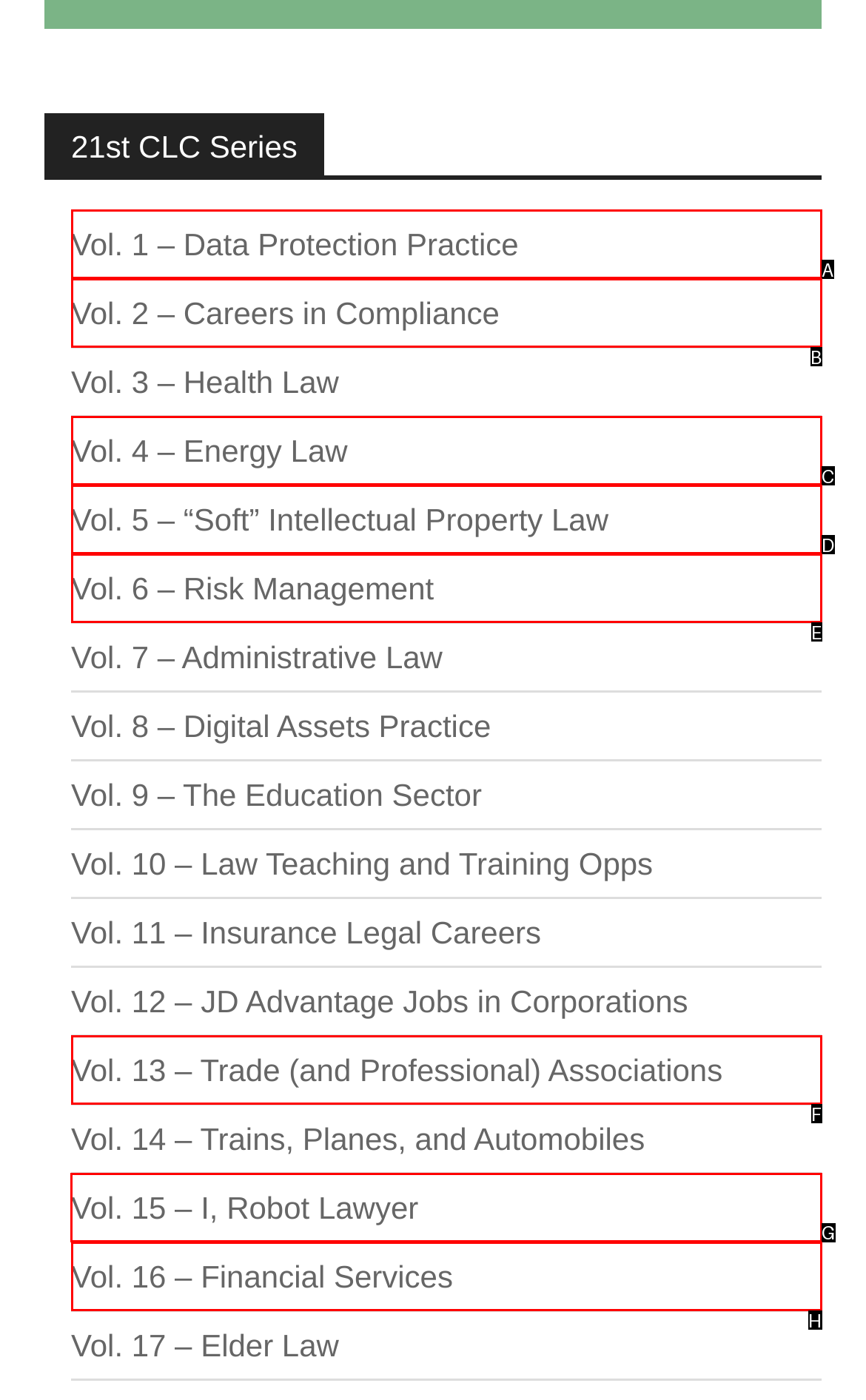What is the letter of the UI element you should click to Access Vol. 15 – I, Robot Lawyer? Provide the letter directly.

G